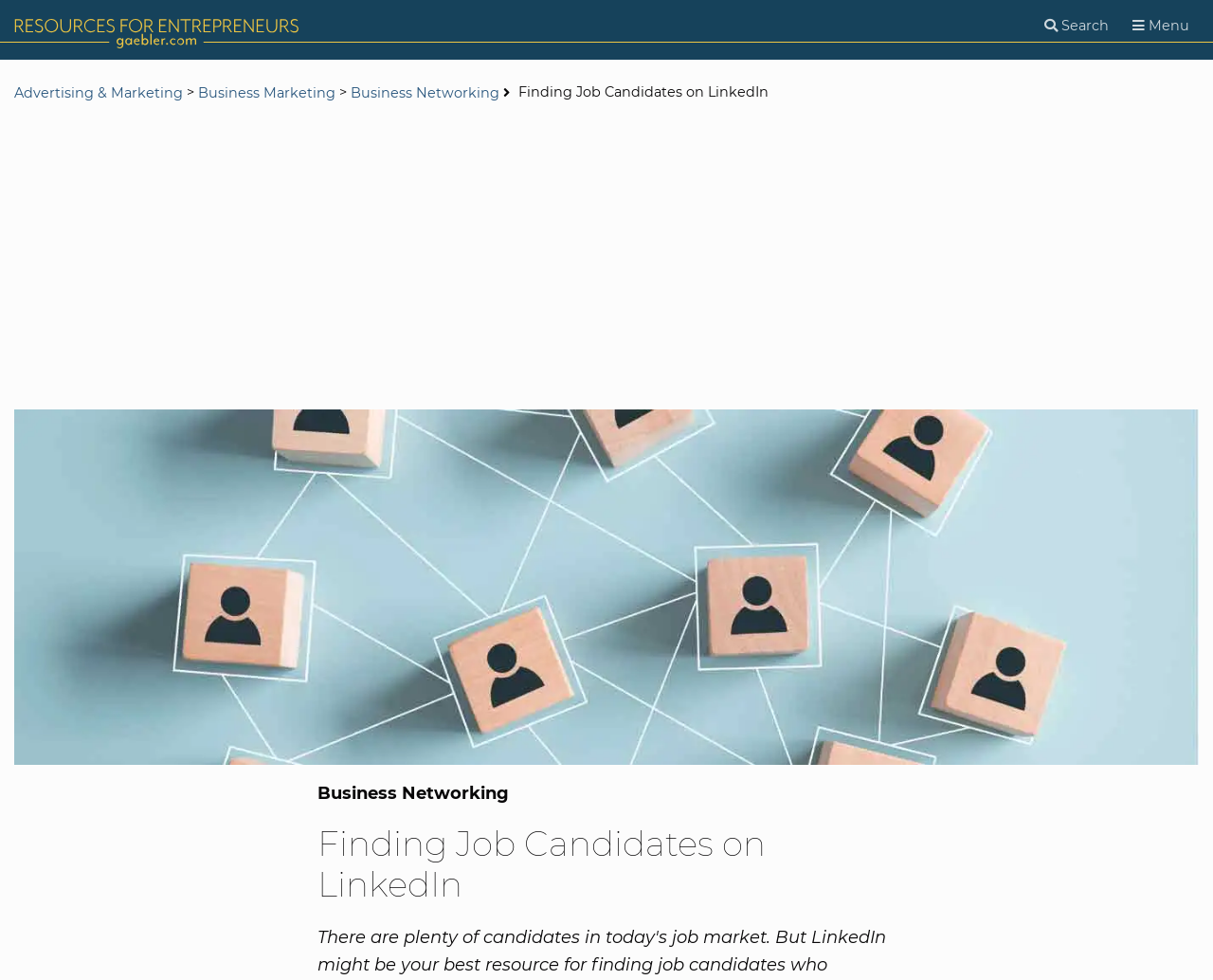Provide a comprehensive caption for the webpage.

The webpage is about finding job candidates on LinkedIn, a business networking platform. At the top left corner, there is a link to "Resources for Entrepreneurs - Gaebler.com" accompanied by a small image. On the top right corner, there are two buttons, "Search" and "Menu", placed side by side. Below the buttons, there is a search textbox with a "Search" button next to it, spanning almost the entire width of the page.

Below the search bar, there are several links to related topics, including "Advertising & Marketing", "Business Marketing", and "Business Networking", arranged horizontally. Following these links, there is a static text "Finding Job Candidates on LinkedIn" that serves as a title.

Taking up most of the page's real estate is an iframe containing an advertisement. At the bottom of the page, there is a large image related to business networking, spanning the entire width of the page. Above the image, there are two headings, "Business Networking" and "Finding Job Candidates on LinkedIn", placed one below the other.